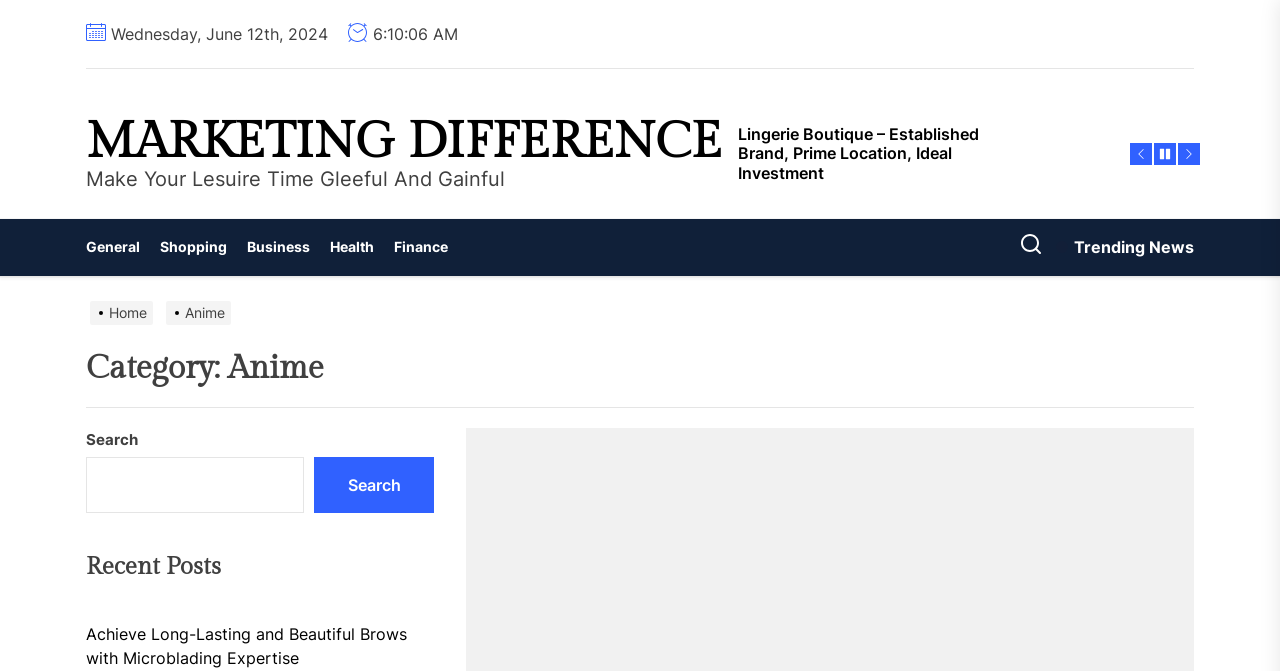Please determine the bounding box coordinates of the element to click in order to execute the following instruction: "View Lingerie Boutique". The coordinates should be four float numbers between 0 and 1, specified as [left, top, right, bottom].

[0.564, 0.162, 0.864, 0.297]